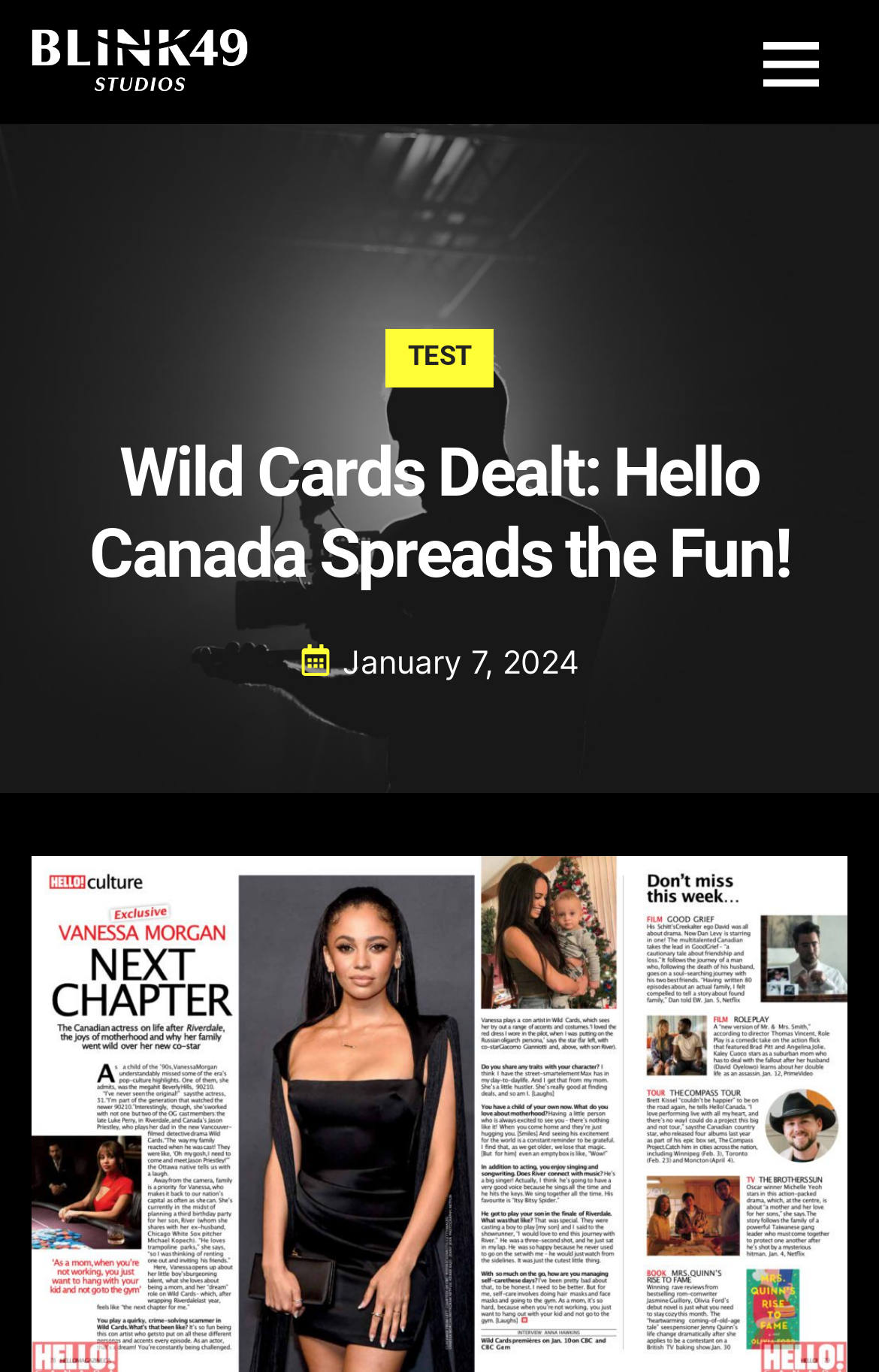What is the date mentioned on the webpage?
Look at the image and provide a short answer using one word or a phrase.

January 7, 2024